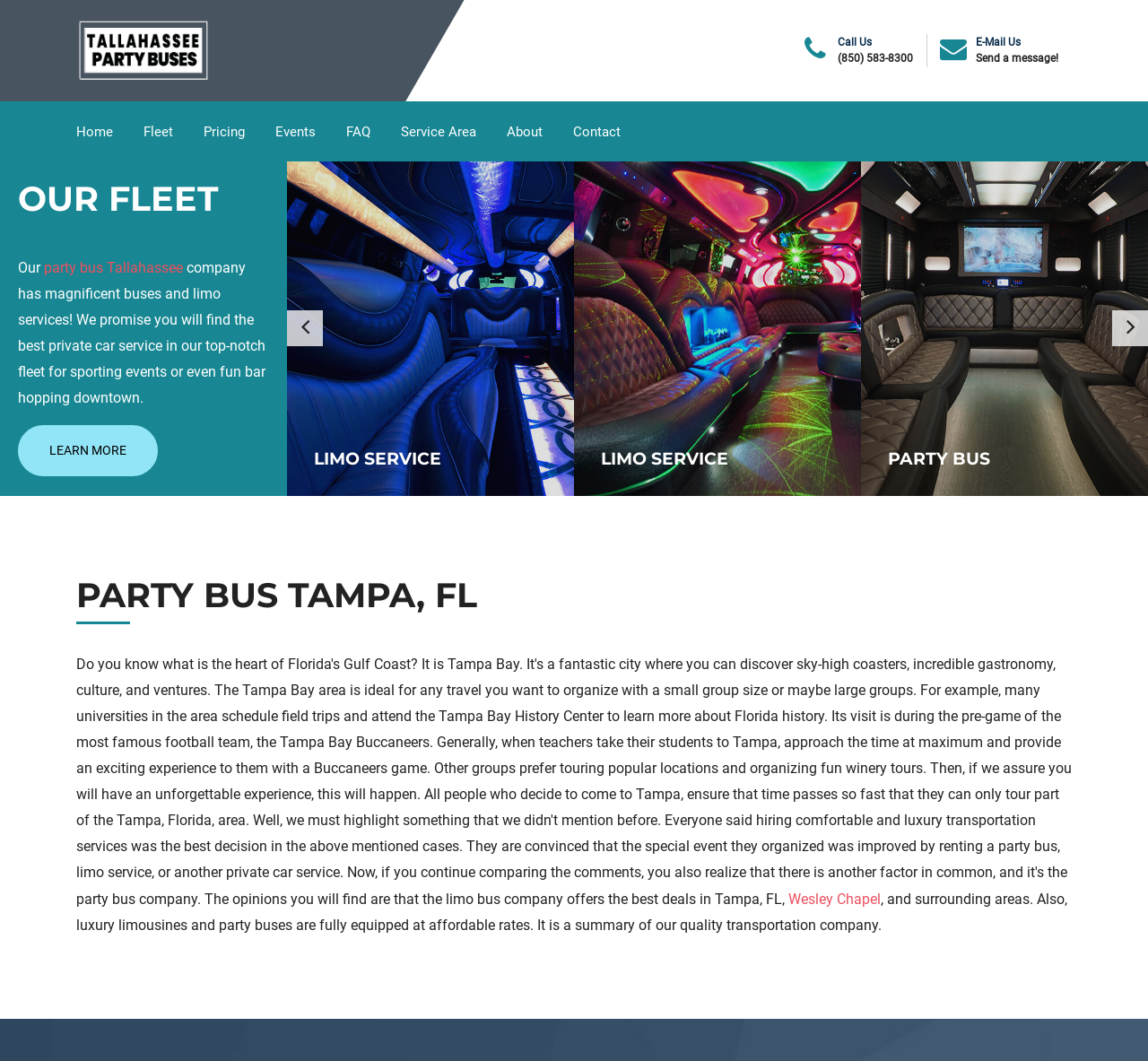Locate the bounding box coordinates of the UI element described by: "Events". Provide the coordinates as four float numbers between 0 and 1, formatted as [left, top, right, bottom].

[0.228, 0.095, 0.287, 0.154]